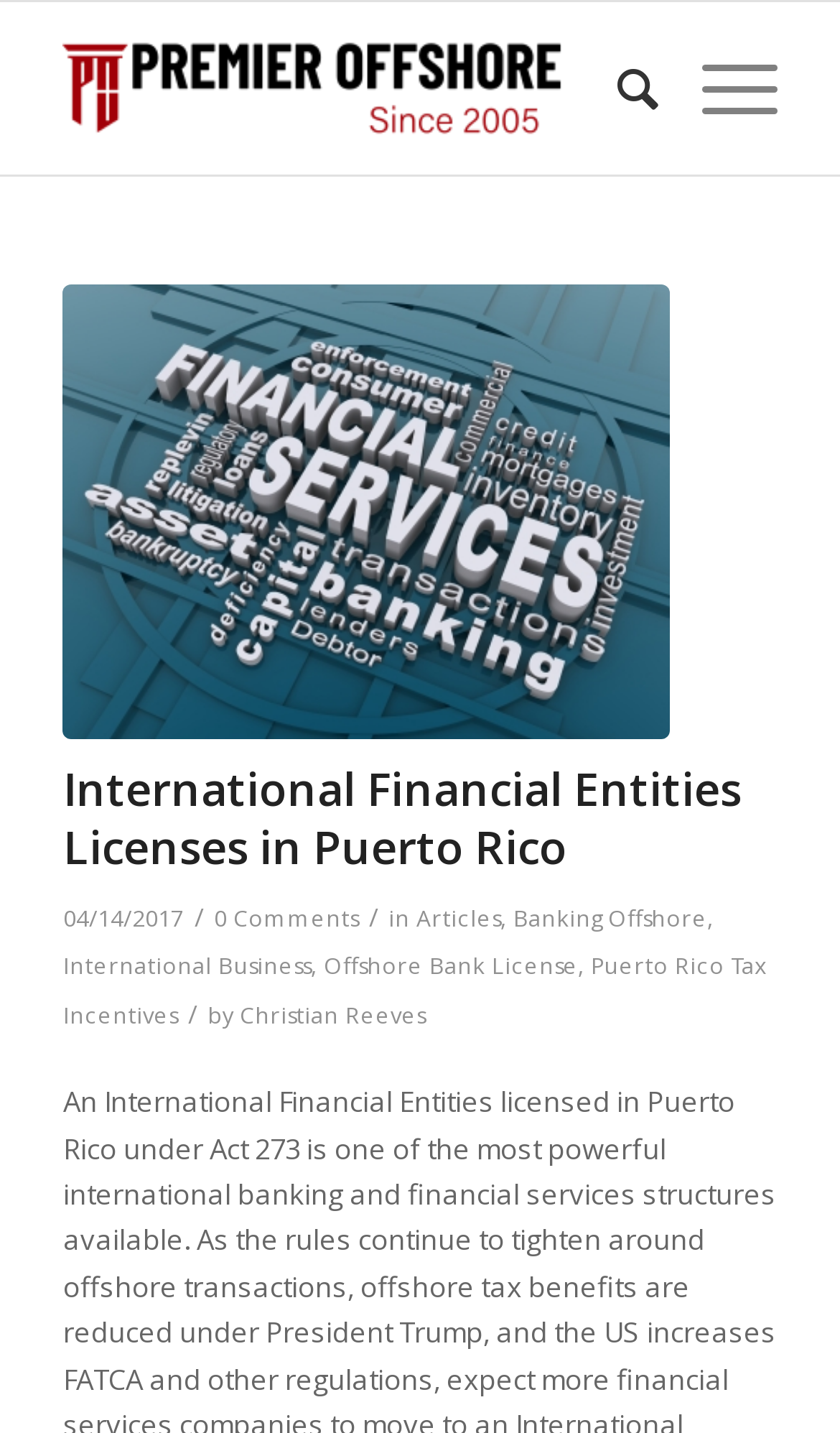Find the bounding box of the element with the following description: "alt="Premier Offshore Company Services"". The coordinates must be four float numbers between 0 and 1, formatted as [left, top, right, bottom].

[0.075, 0.002, 0.67, 0.122]